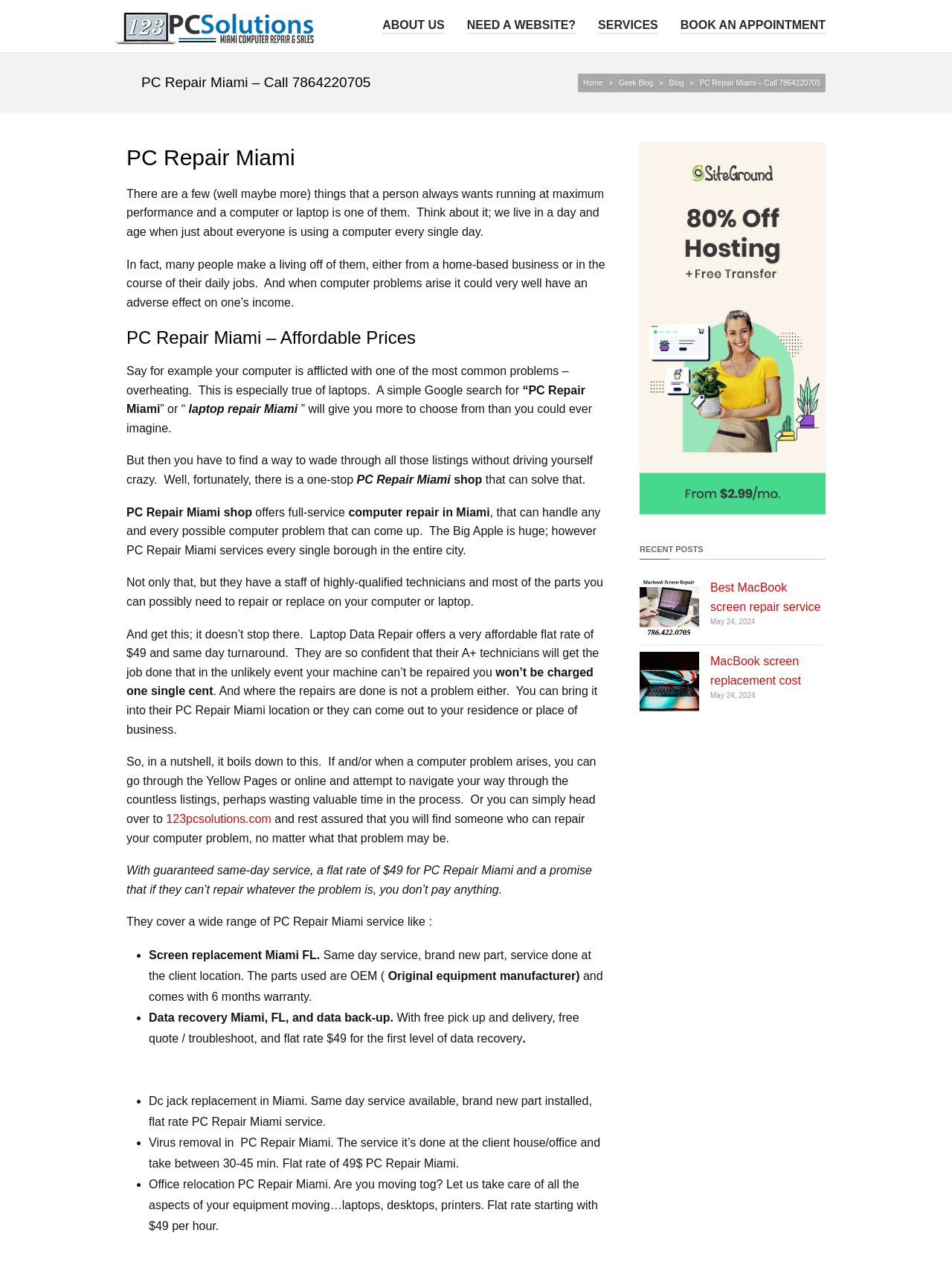Please identify the bounding box coordinates of the element's region that needs to be clicked to fulfill the following instruction: "Click on 'Small Business IT Services'". The bounding box coordinates should consist of four float numbers between 0 and 1, i.e., [left, top, right, bottom].

[0.121, 0.03, 0.331, 0.04]